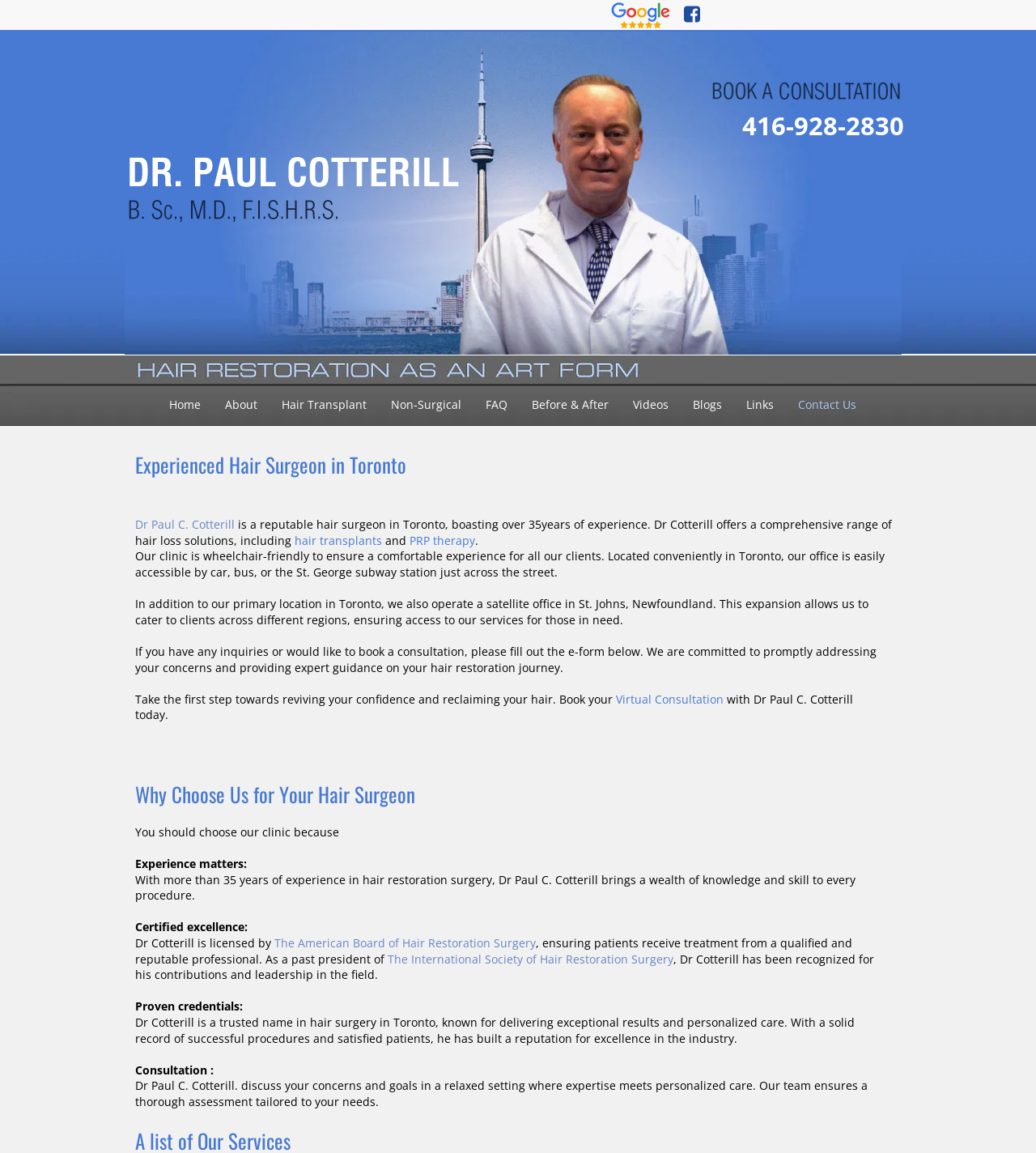How many years of experience does Dr Cotterill have?
Please provide a detailed and comprehensive answer to the question.

The number of years of experience can be found in the StaticText 'is a reputable hair surgeon in Toronto, boasting over 35years of experience.' with bounding box coordinates [0.13, 0.448, 0.861, 0.475].